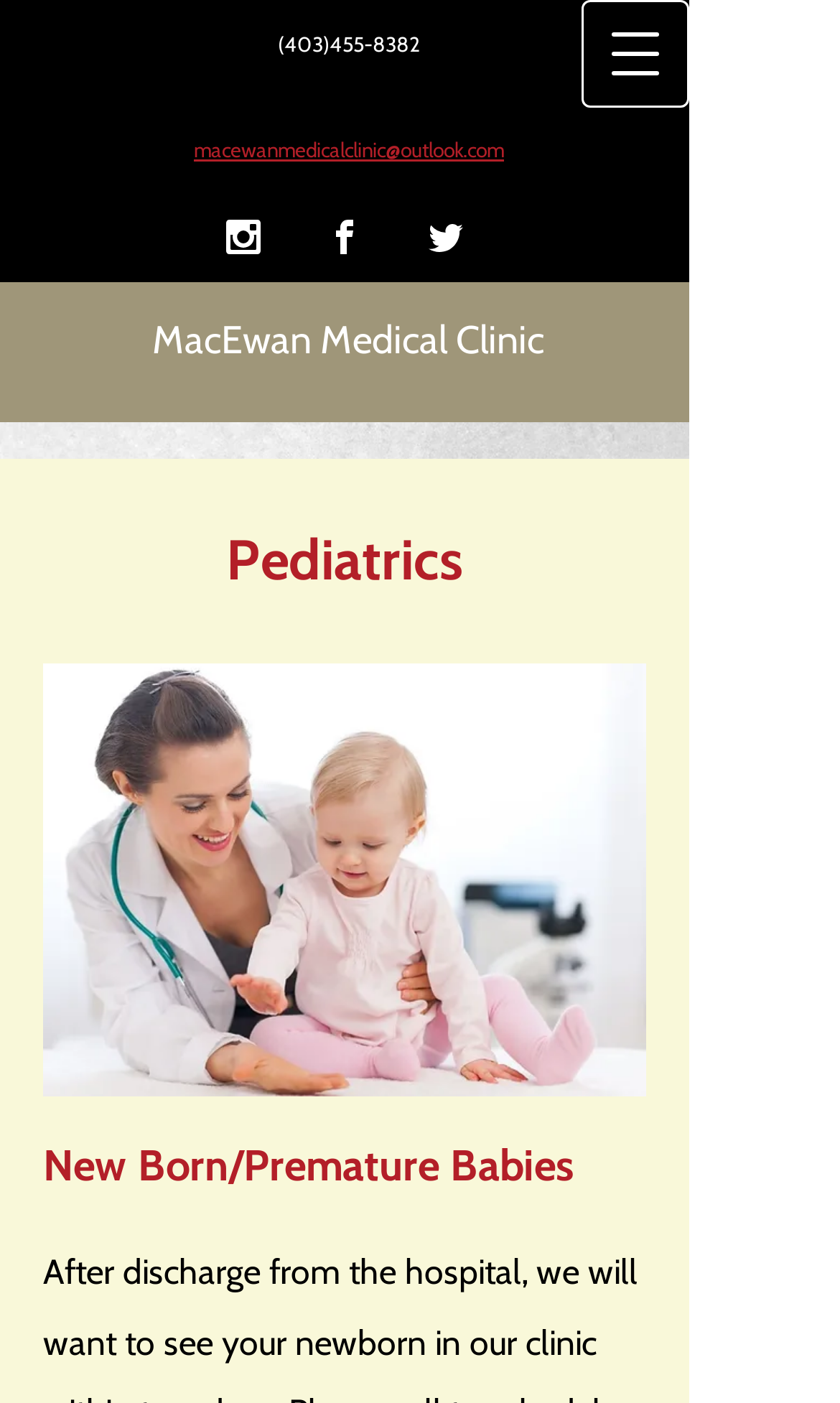Explain the features and main sections of the webpage comprehensively.

The webpage is about Pediatrics, specifically the MacEwan Medical Clinic. At the top, there is a navigation menu button on the right side, which can be opened to reveal more options. Below this, there are two rows of elements. The first row contains a phone number, "(403)455-8382", on the left, and an email address, "macewanmedicalclinic@outlook.com", to its right. 

Below these contact details, there are three buttons aligned horizontally, with no text labels. To the right of these buttons, the clinic's name, "MacEwan Medical Clinic", is displayed prominently. 

Further down, there are two headings. The first heading, "Pediatrics", is located above the second heading, "New Born/Premature Babies". These headings are likely part of a menu or a list of services provided by the clinic.